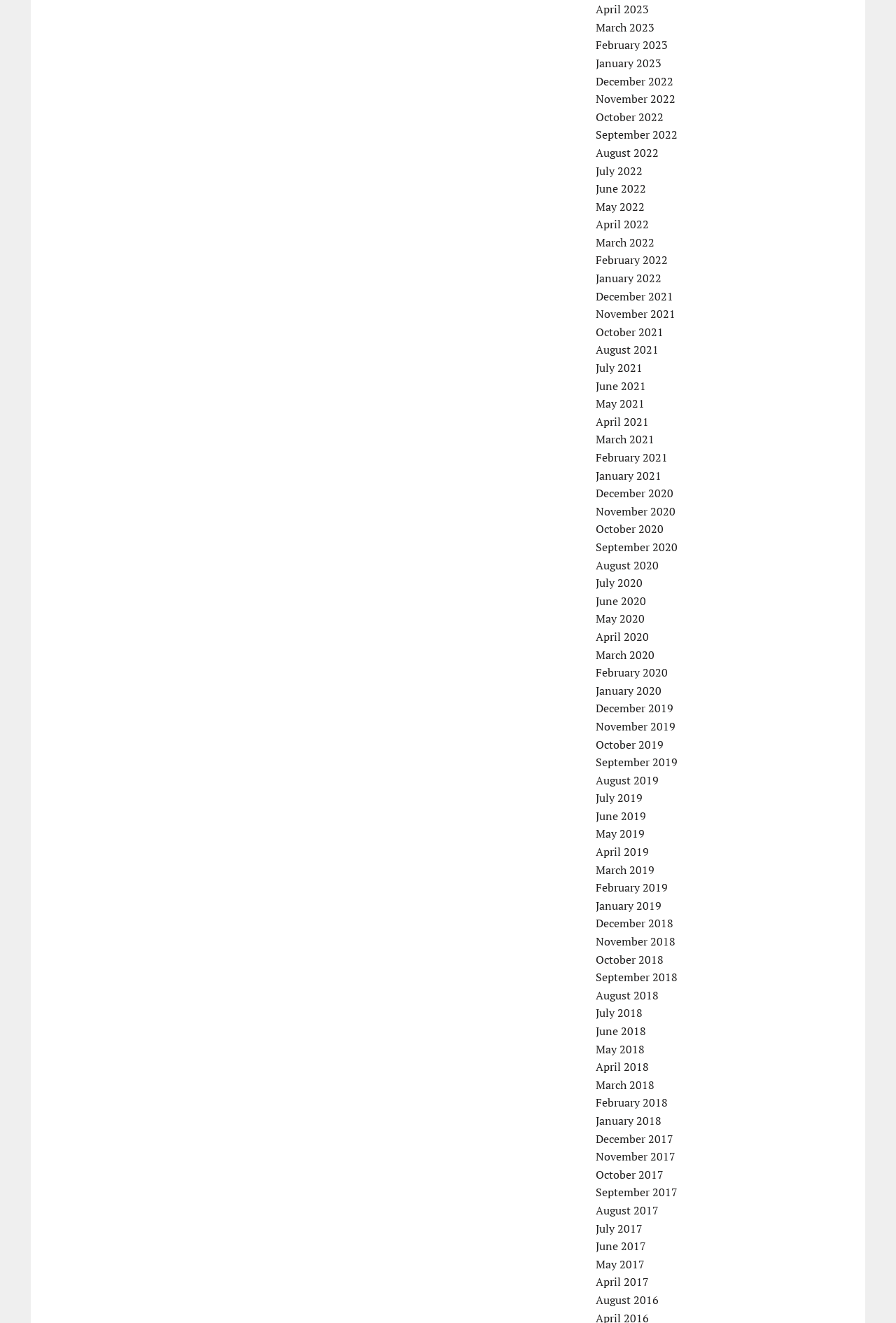Please specify the coordinates of the bounding box for the element that should be clicked to carry out this instruction: "View April 2023". The coordinates must be four float numbers between 0 and 1, formatted as [left, top, right, bottom].

[0.665, 0.001, 0.724, 0.013]